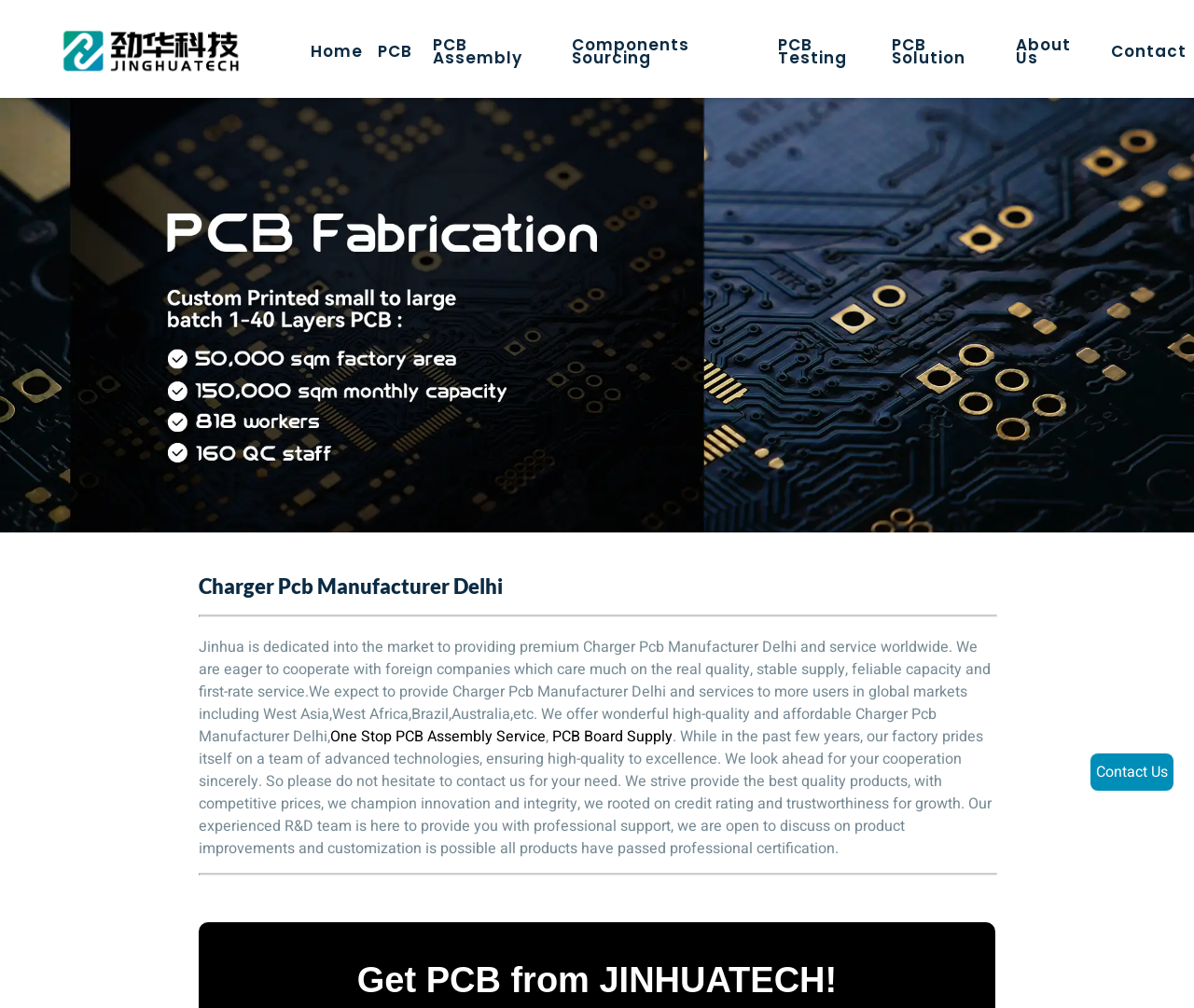Please locate the bounding box coordinates of the element that needs to be clicked to achieve the following instruction: "Contact Us". The coordinates should be four float numbers between 0 and 1, i.e., [left, top, right, bottom].

[0.918, 0.748, 0.978, 0.785]